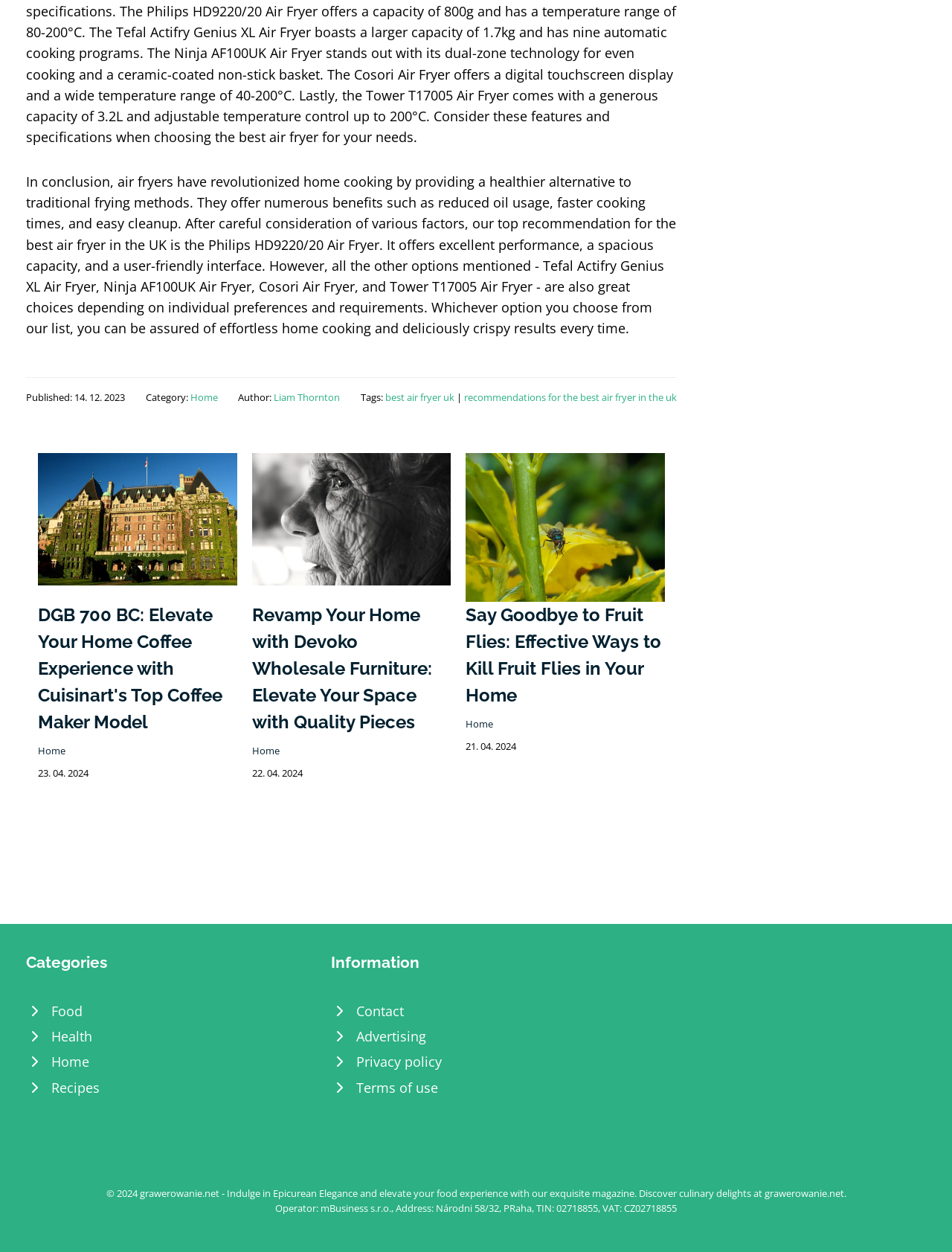Please locate the bounding box coordinates for the element that should be clicked to achieve the following instruction: "Click on the 'Home' link". Ensure the coordinates are given as four float numbers between 0 and 1, i.e., [left, top, right, bottom].

[0.2, 0.312, 0.229, 0.323]